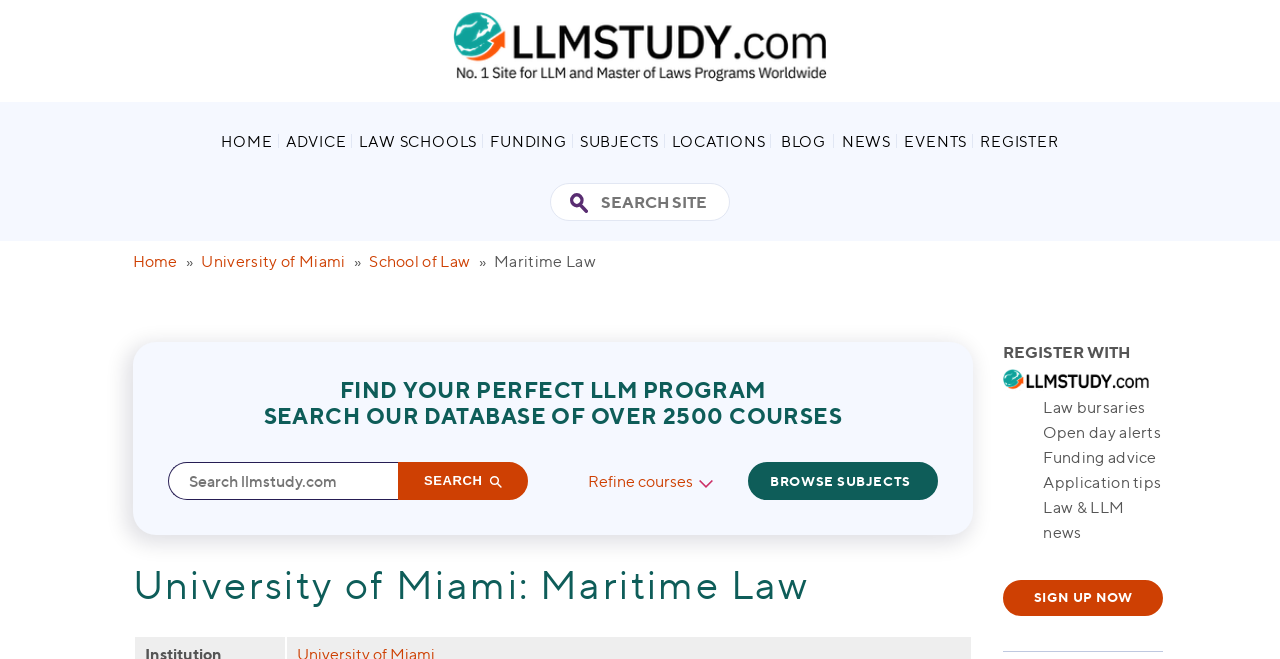From the element description: "Blog", extract the bounding box coordinates of the UI element. The coordinates should be expressed as four float numbers between 0 and 1, in the order [left, top, right, bottom].

[0.604, 0.155, 0.651, 0.278]